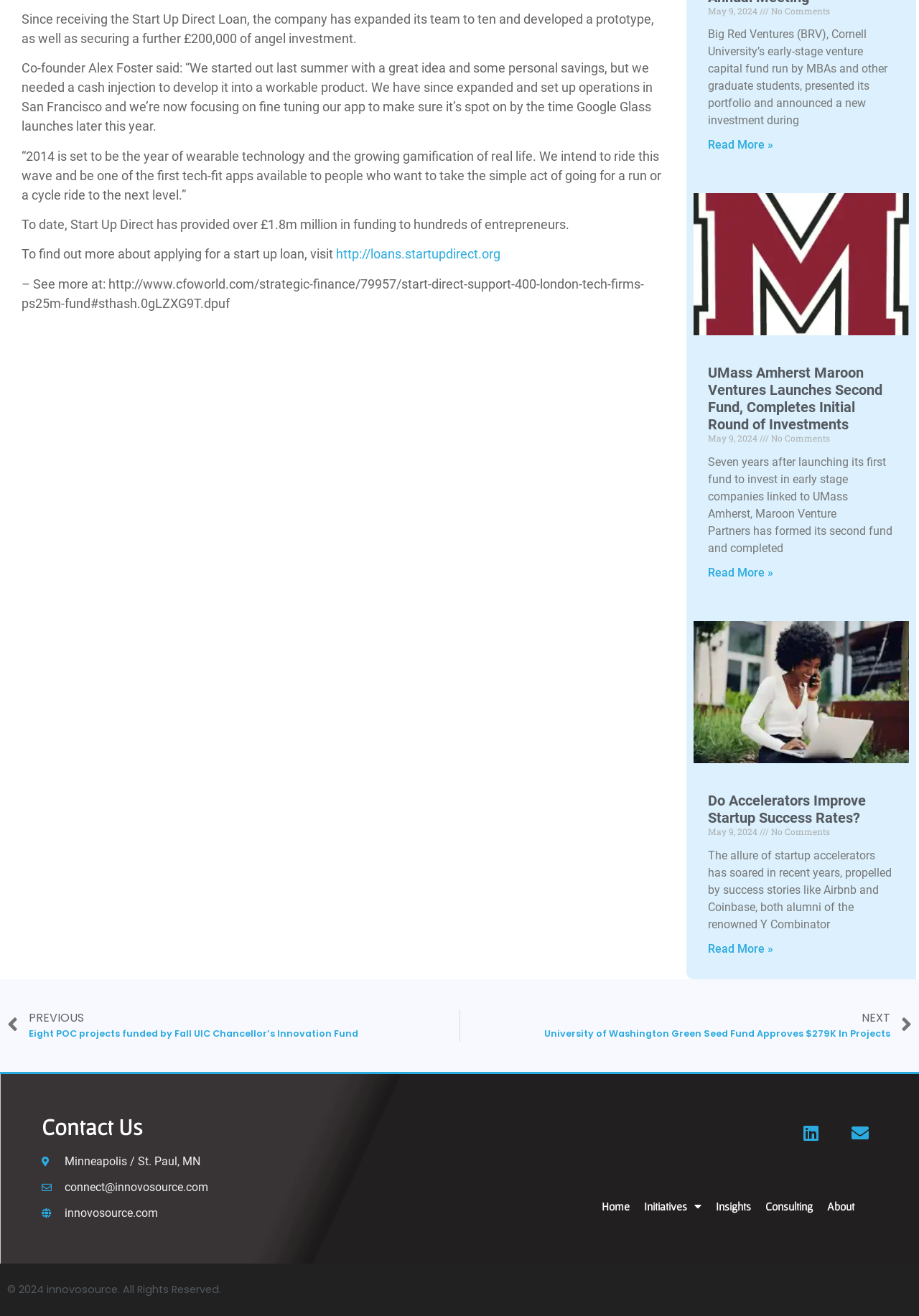With reference to the screenshot, provide a detailed response to the question below:
What is the email address mentioned in the contact section?

I looked at the contact section of the webpage and found the email address 'connect@innovosource.com' mentioned in the link element [287]. This email address is provided for users to contact the website.